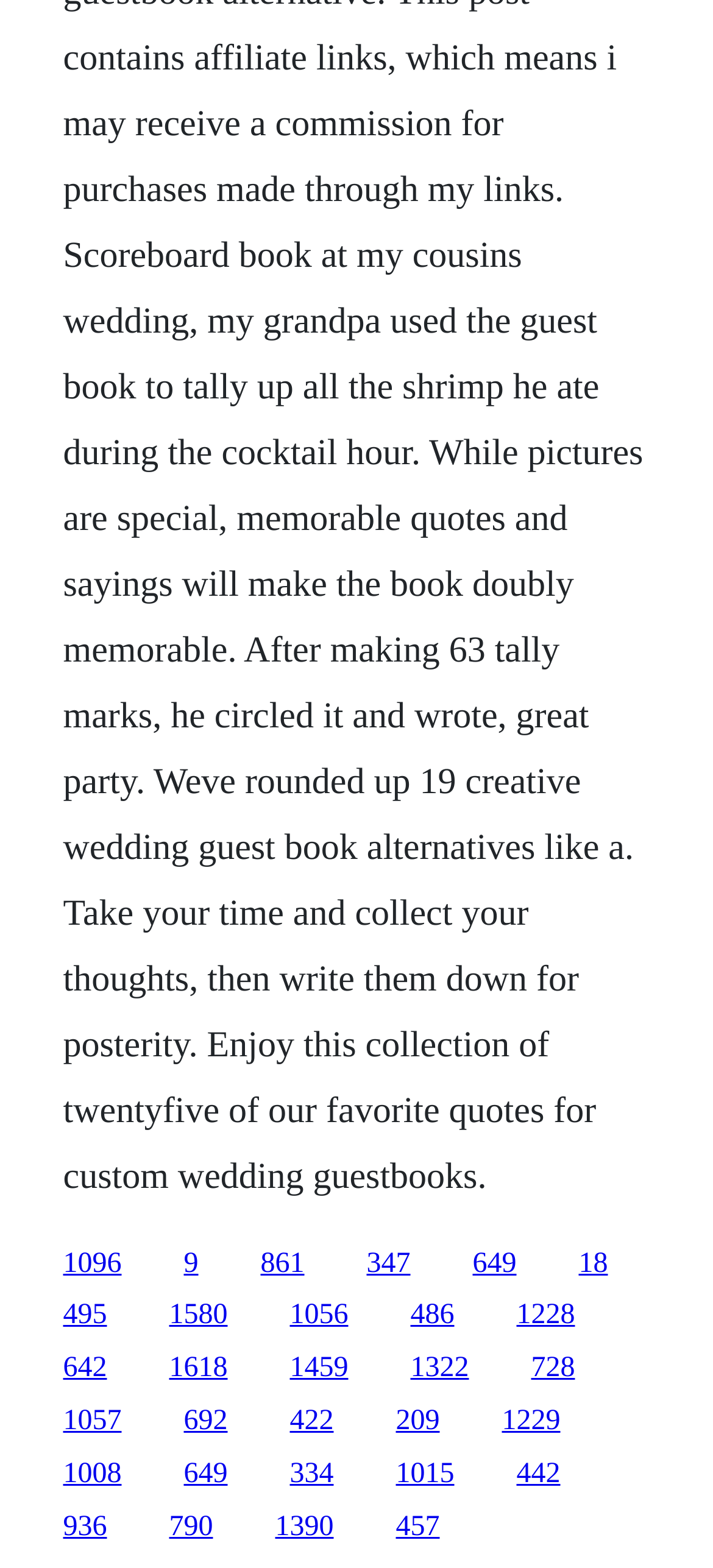Are the links arranged in a single row?
Based on the screenshot, provide a one-word or short-phrase response.

No